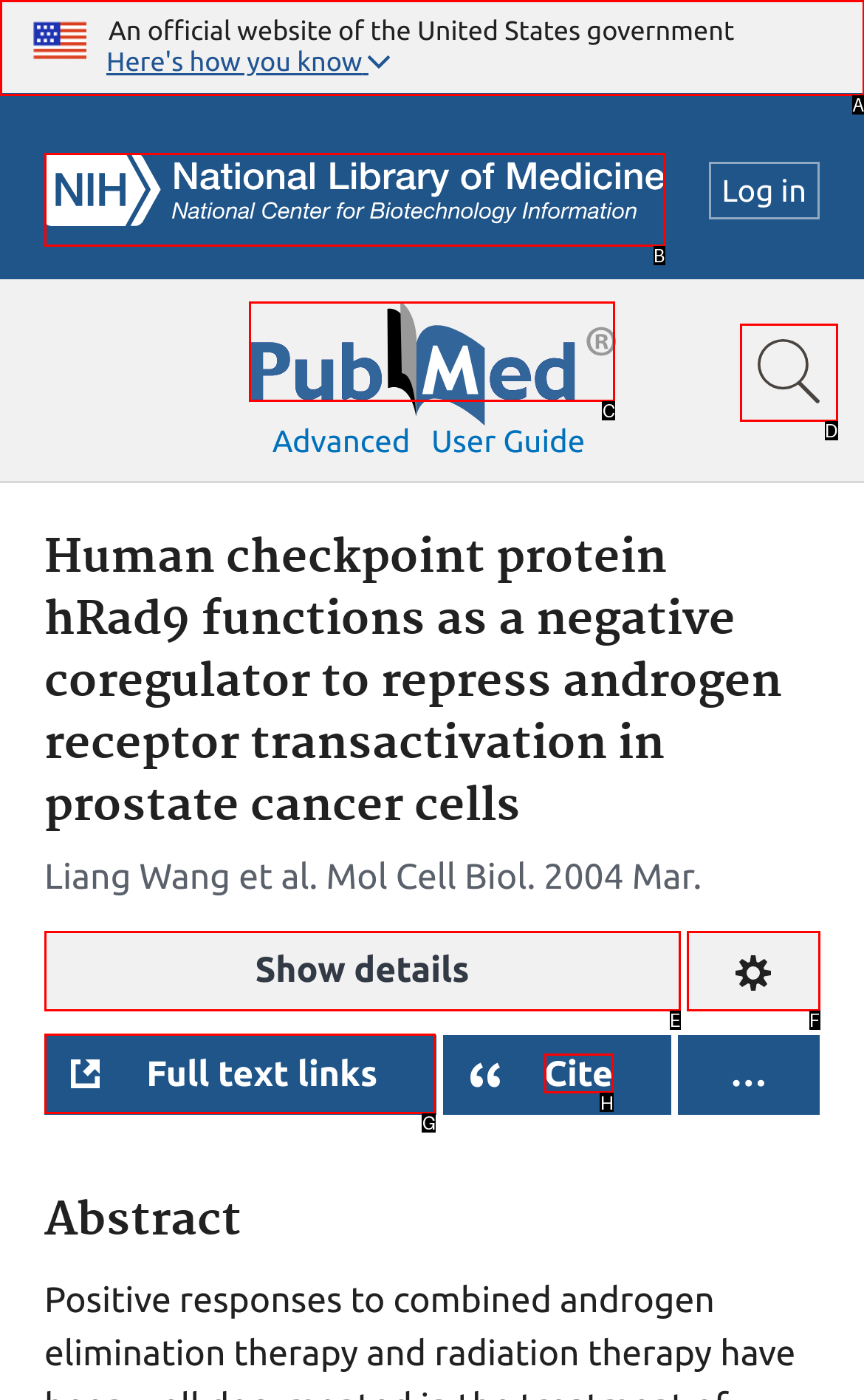Select the correct option from the given choices to perform this task: Cite the article. Provide the letter of that option.

H